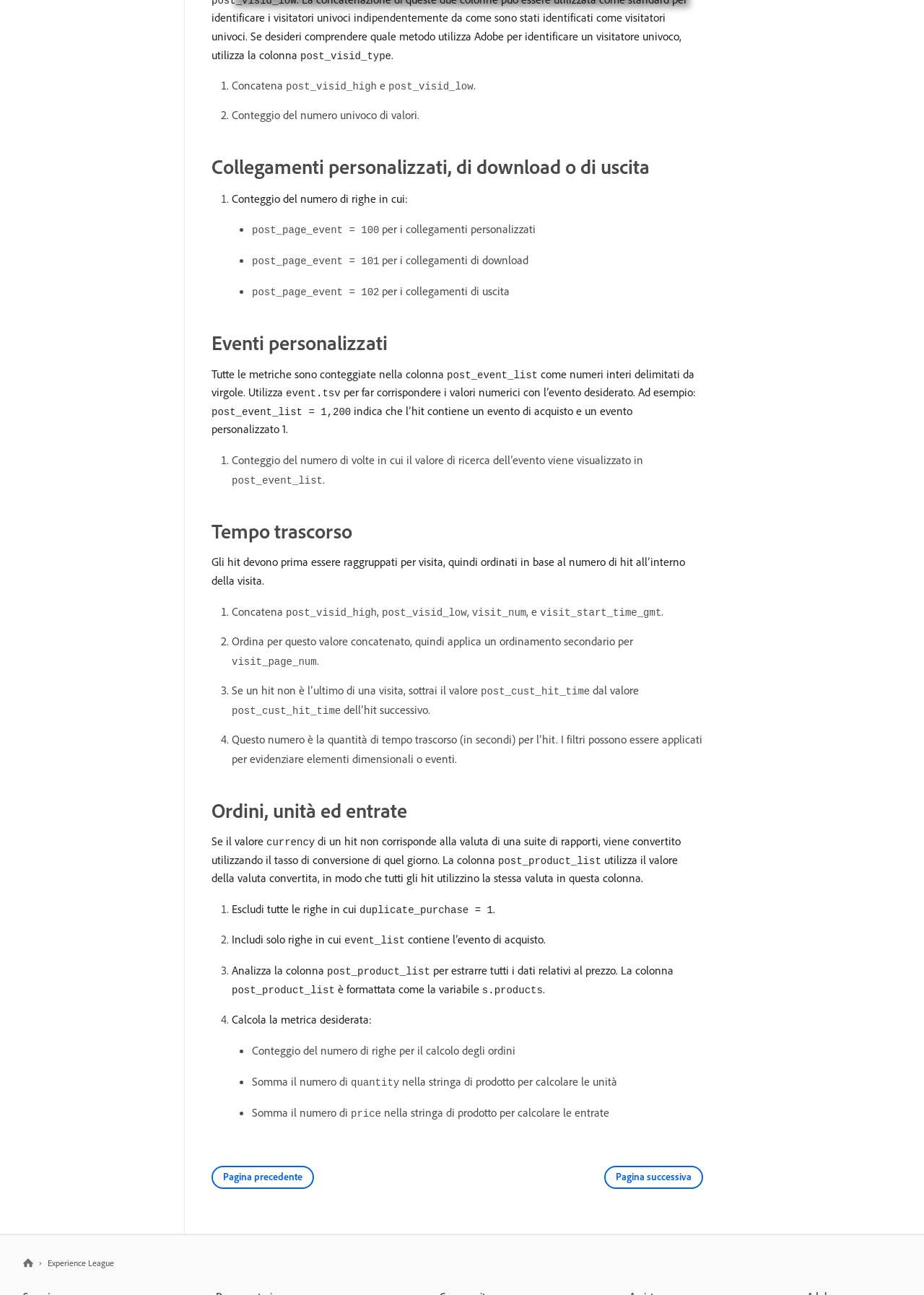What is the title of the first section?
Please provide a full and detailed response to the question.

I determined the title of the first section by looking at the heading element with the text 'Collegamenti personalizzati, di download o di uscita' which is located at the top of the webpage.